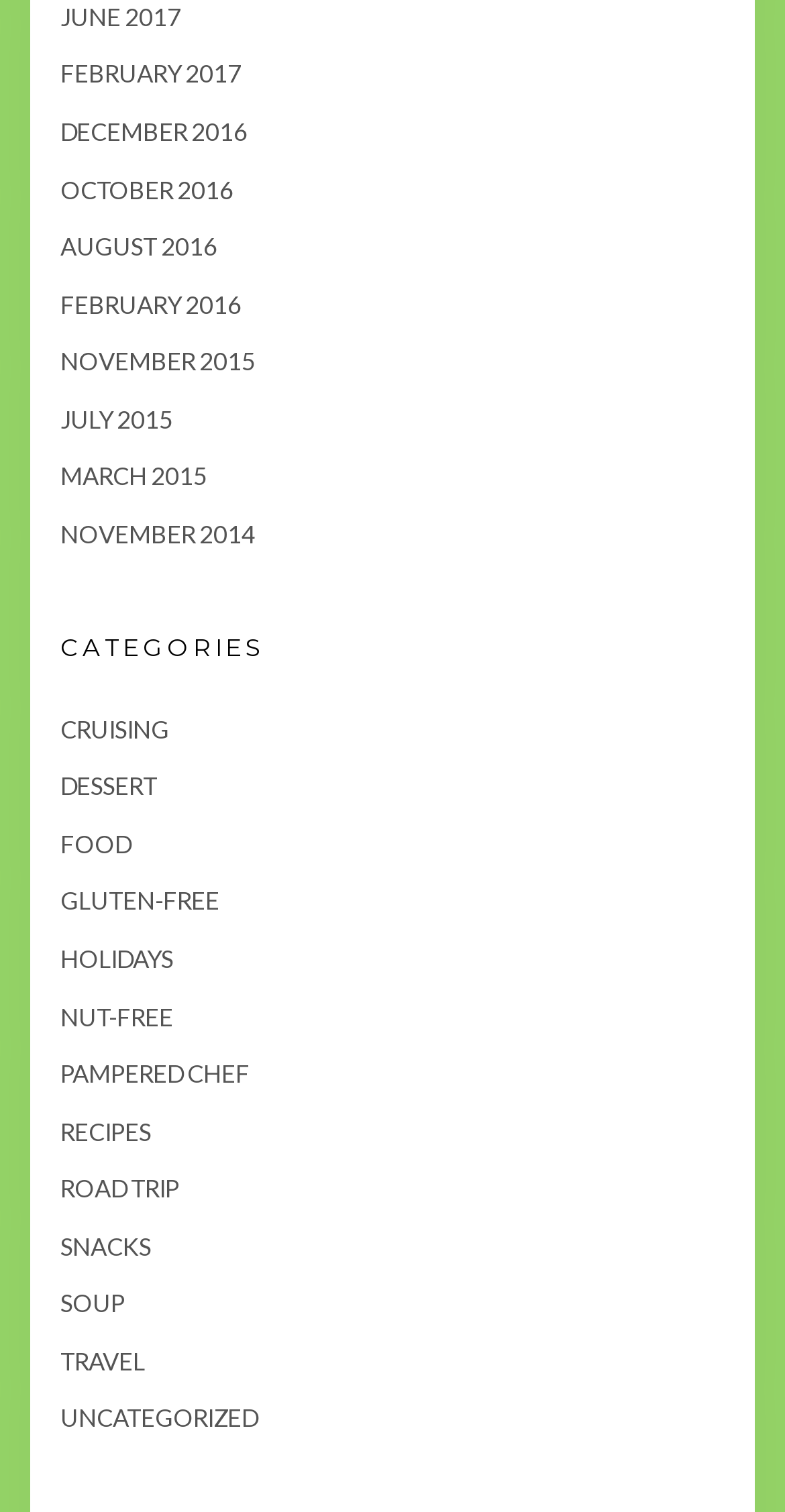Identify the bounding box coordinates for the UI element mentioned here: "Pampered Chef". Provide the coordinates as four float values between 0 and 1, i.e., [left, top, right, bottom].

[0.077, 0.7, 0.318, 0.72]